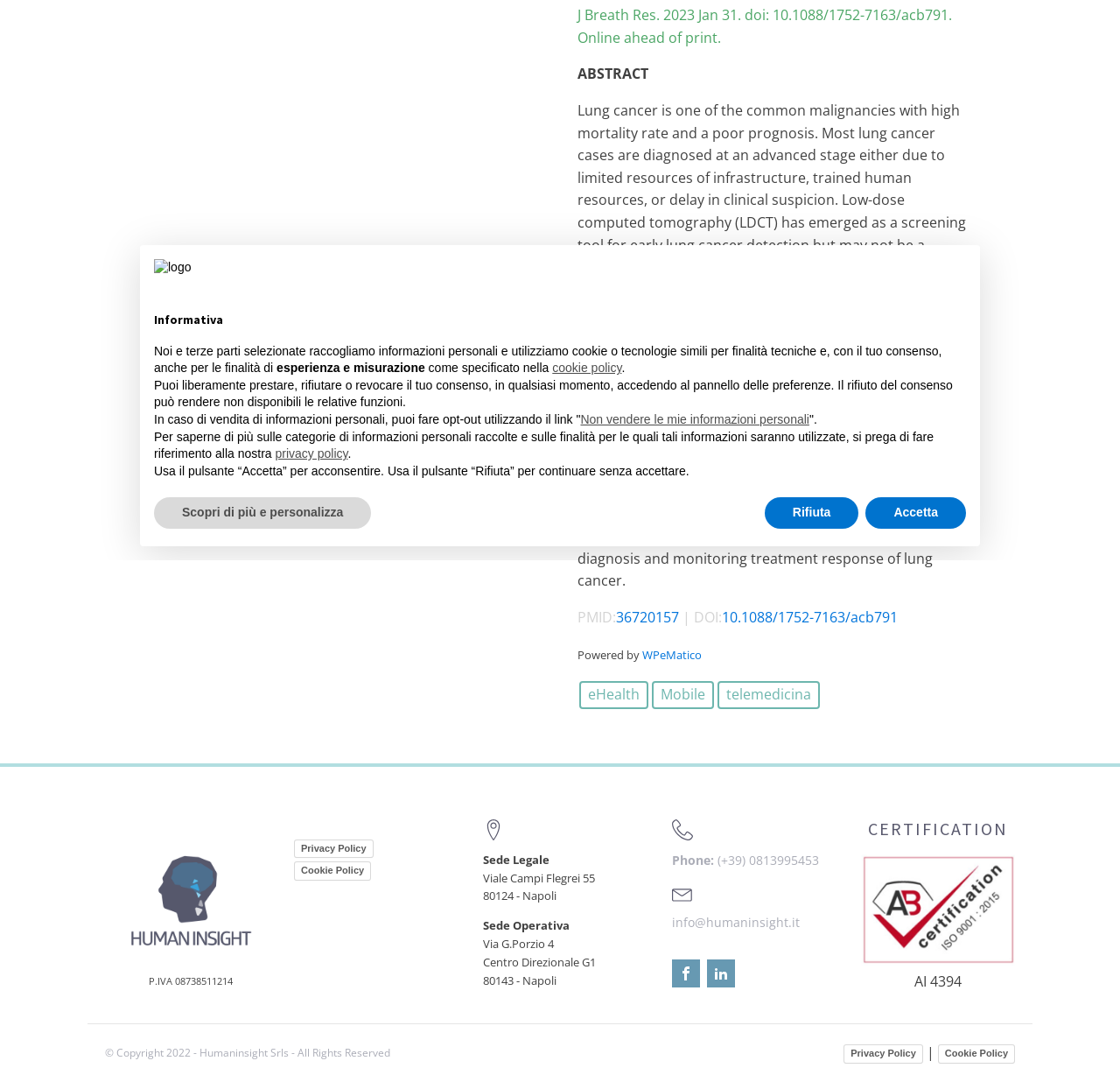Please provide the bounding box coordinates for the UI element as described: "cookie policy". The coordinates must be four floats between 0 and 1, represented as [left, top, right, bottom].

[0.493, 0.334, 0.555, 0.346]